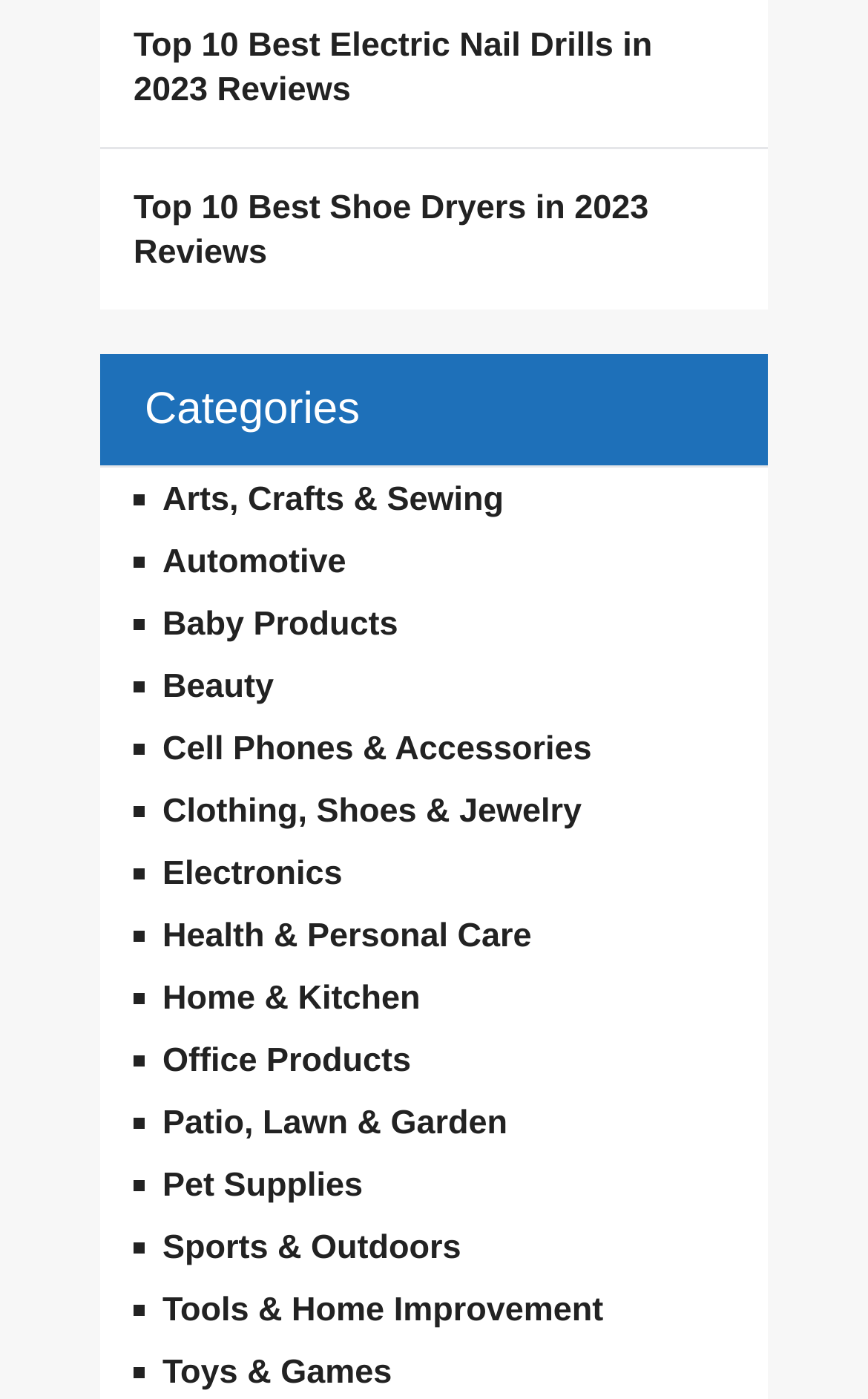Locate the bounding box coordinates of the element that should be clicked to fulfill the instruction: "Explore electronics category".

[0.187, 0.612, 0.395, 0.639]